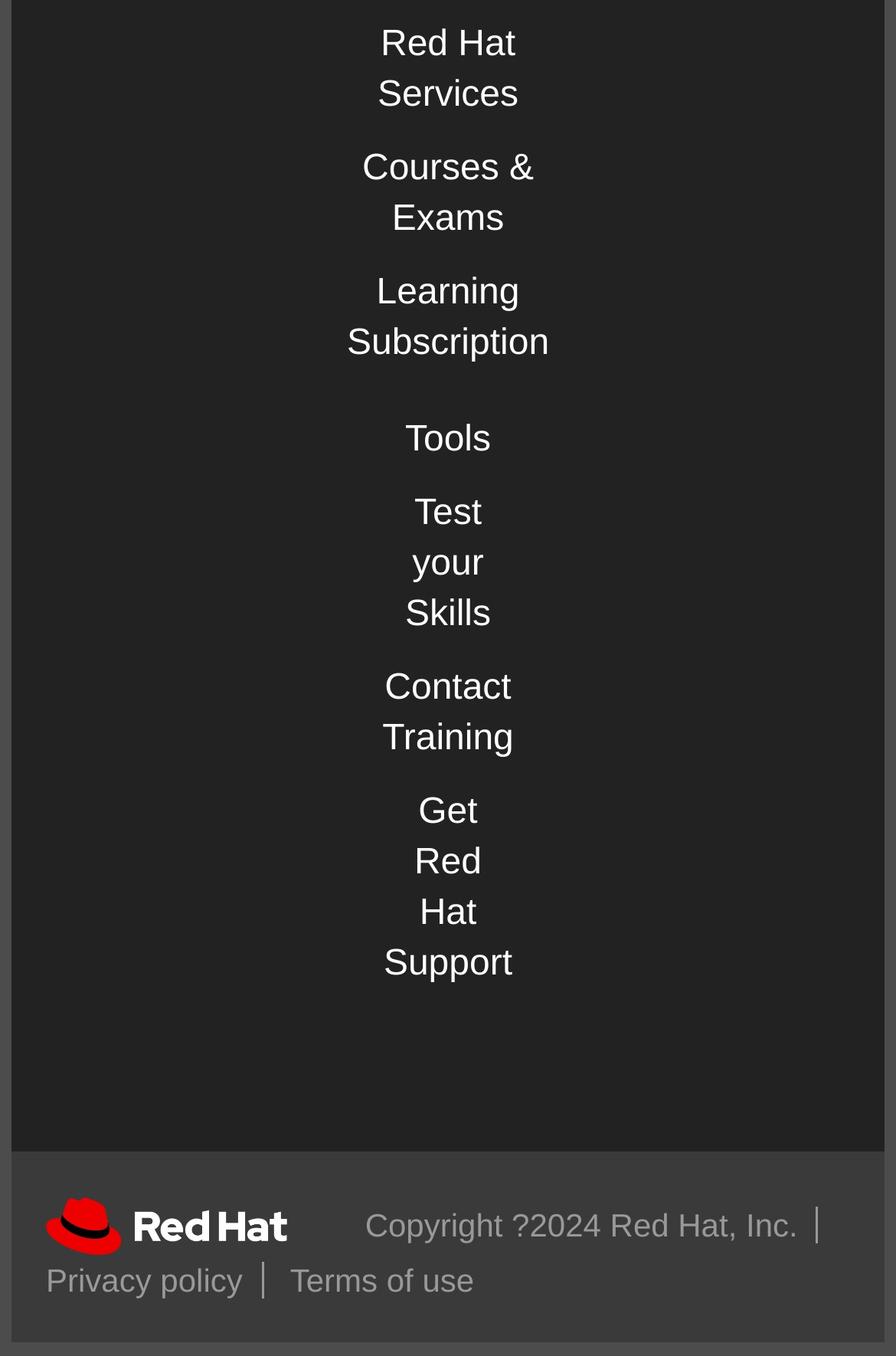Identify the bounding box coordinates for the element you need to click to achieve the following task: "Go to the 'Instagram' social media page". Provide the bounding box coordinates as four float numbers between 0 and 1, in the form [left, top, right, bottom].

None